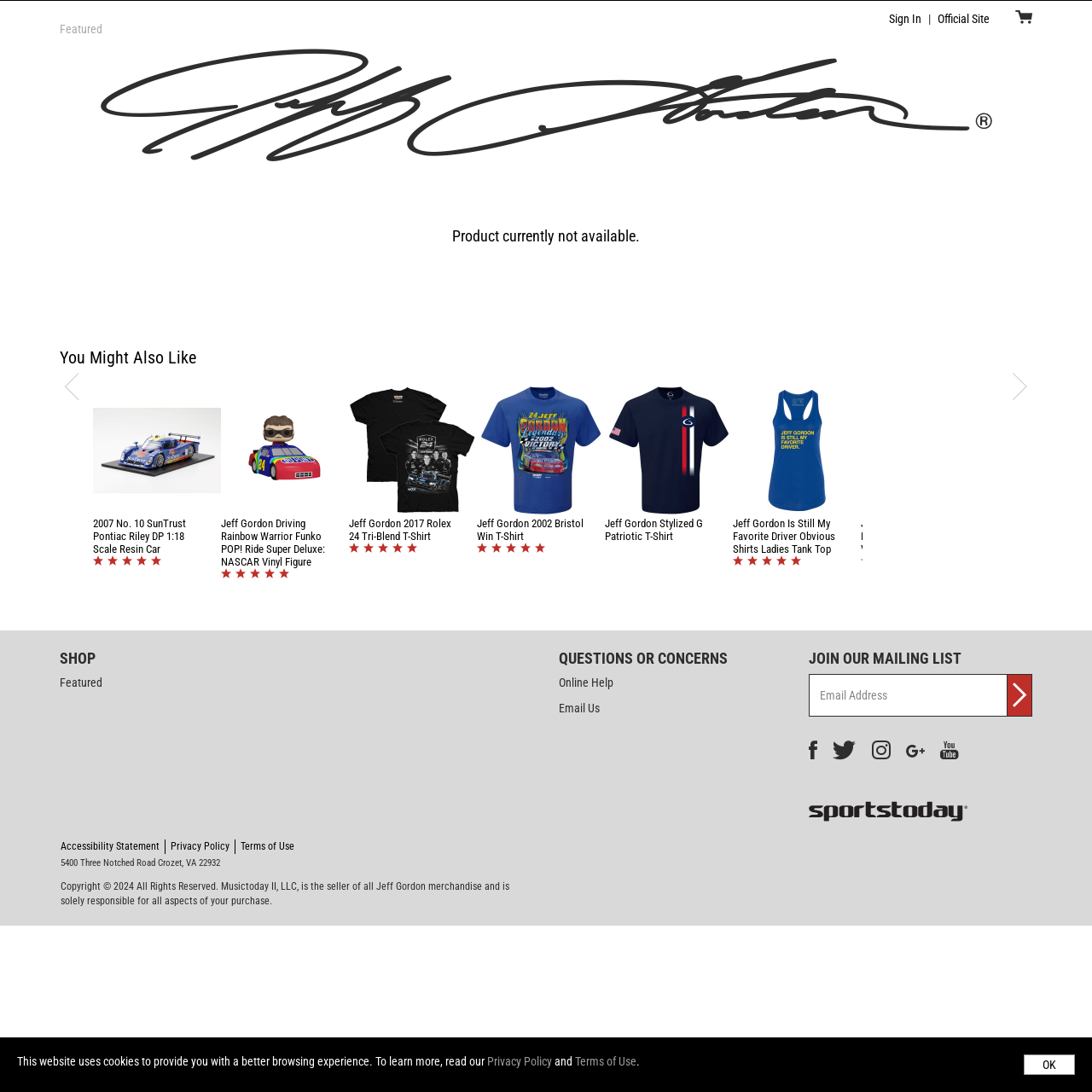What is the purpose of the 'Submit' button?
Carefully analyze the image and provide a detailed answer to the question.

The 'Submit' button is located next to a textbox that asks users to enter their email address to join the mailing list. The purpose of the 'Submit' button is to submit the email address and join the mailing list.